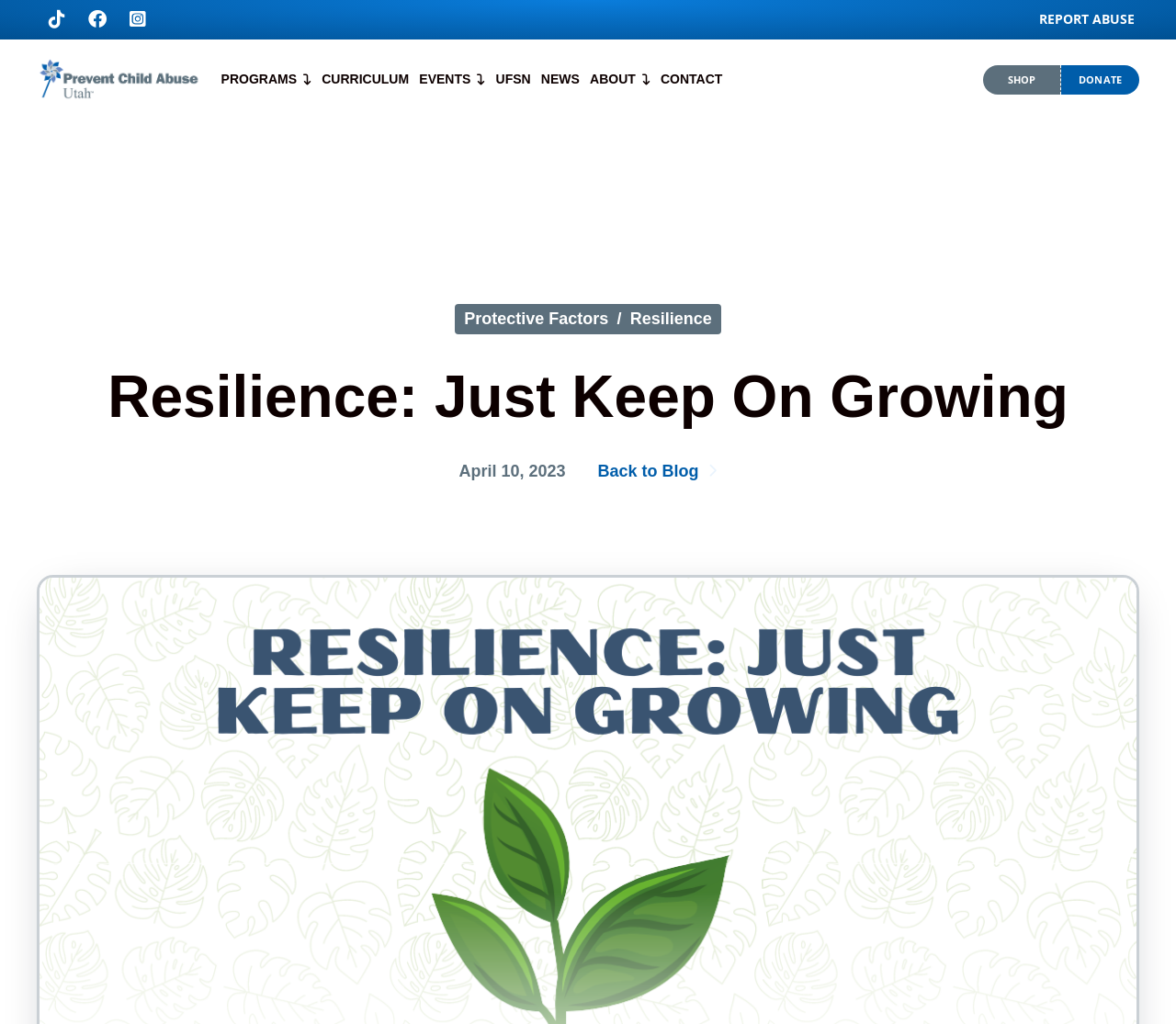Please identify the bounding box coordinates of the clickable element to fulfill the following instruction: "Return to the 'Back to Blog' page". The coordinates should be four float numbers between 0 and 1, i.e., [left, top, right, bottom].

[0.508, 0.449, 0.61, 0.472]